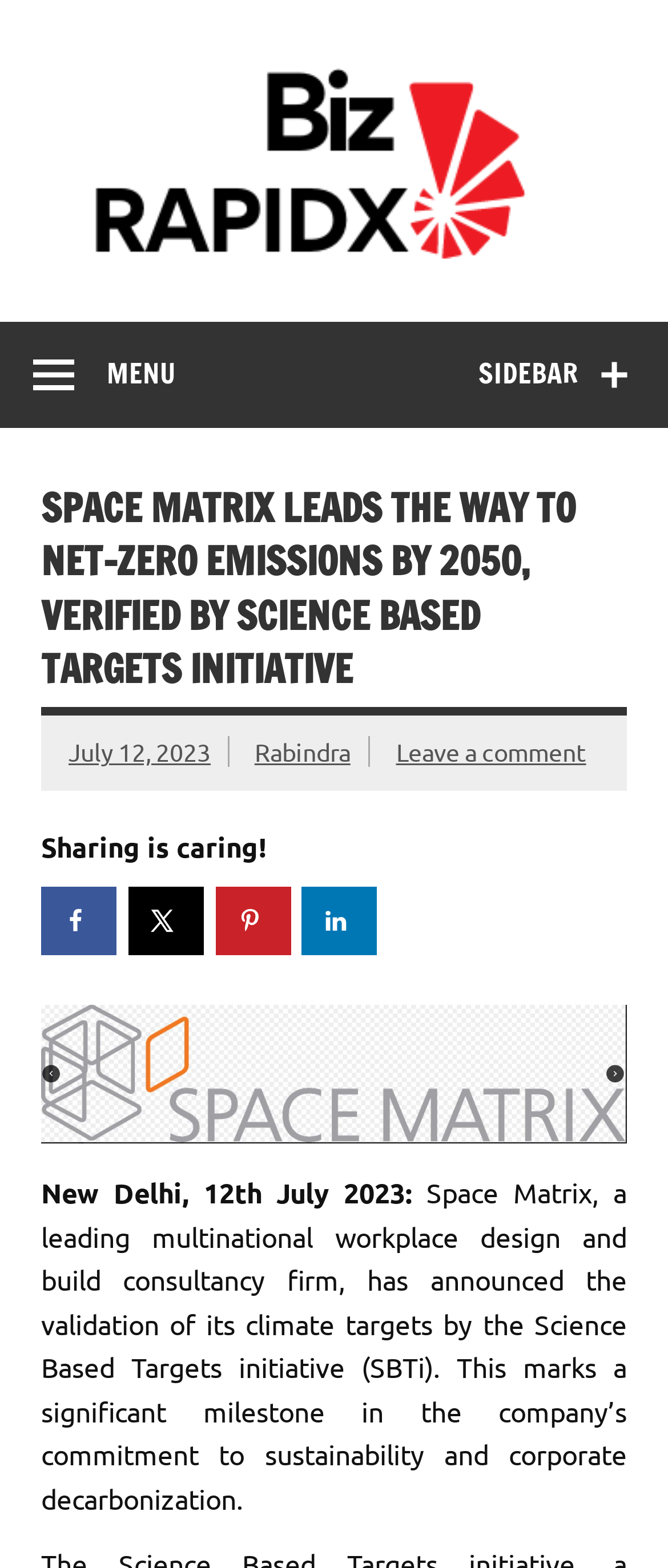Please identify the bounding box coordinates of the region to click in order to complete the given instruction: "Click the Biz RapidX logo". The coordinates should be four float numbers between 0 and 1, i.e., [left, top, right, bottom].

[0.082, 0.033, 0.946, 0.055]